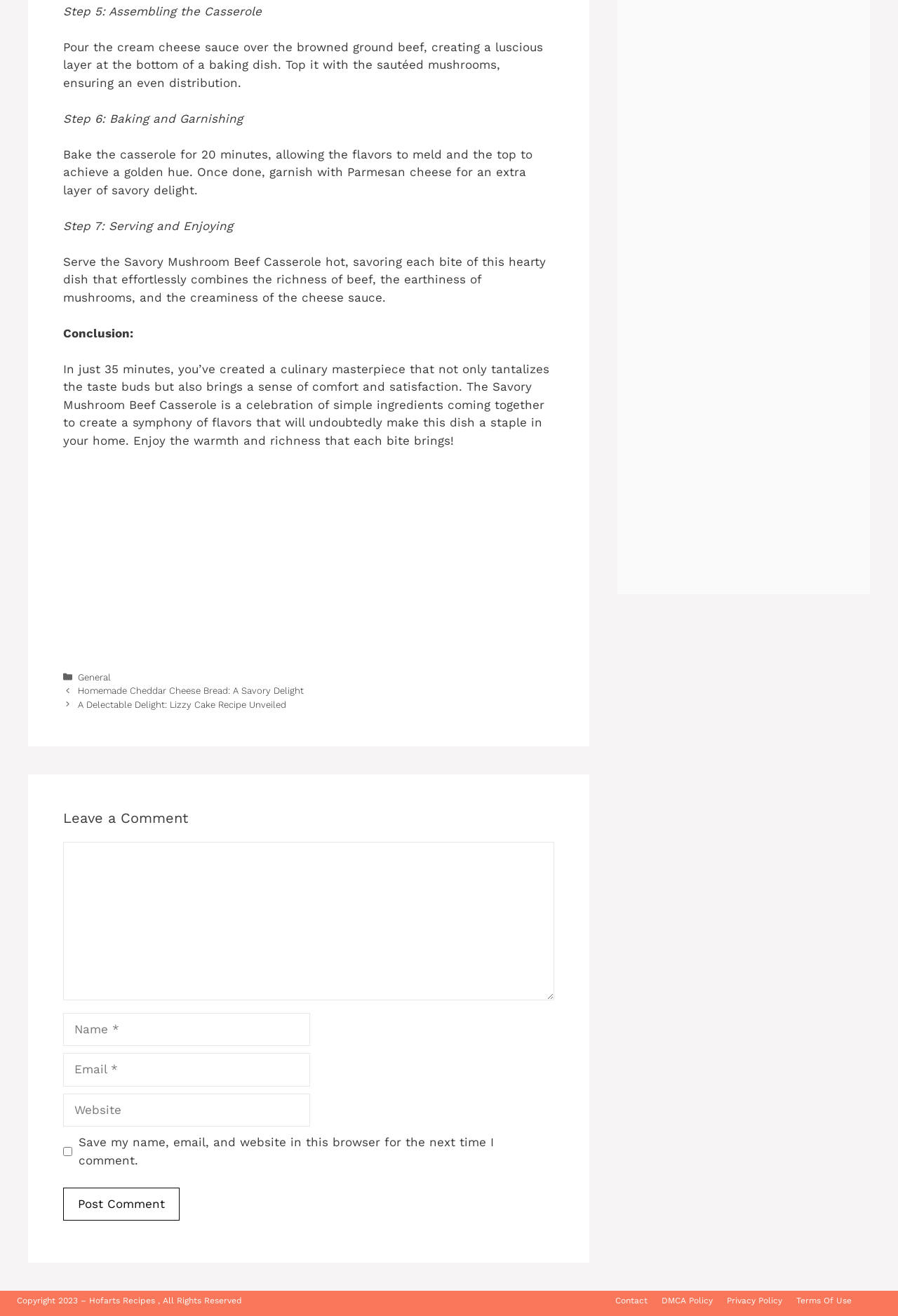Identify the bounding box coordinates for the element that needs to be clicked to fulfill this instruction: "Click the 'Post Comment' button". Provide the coordinates in the format of four float numbers between 0 and 1: [left, top, right, bottom].

[0.07, 0.902, 0.2, 0.928]